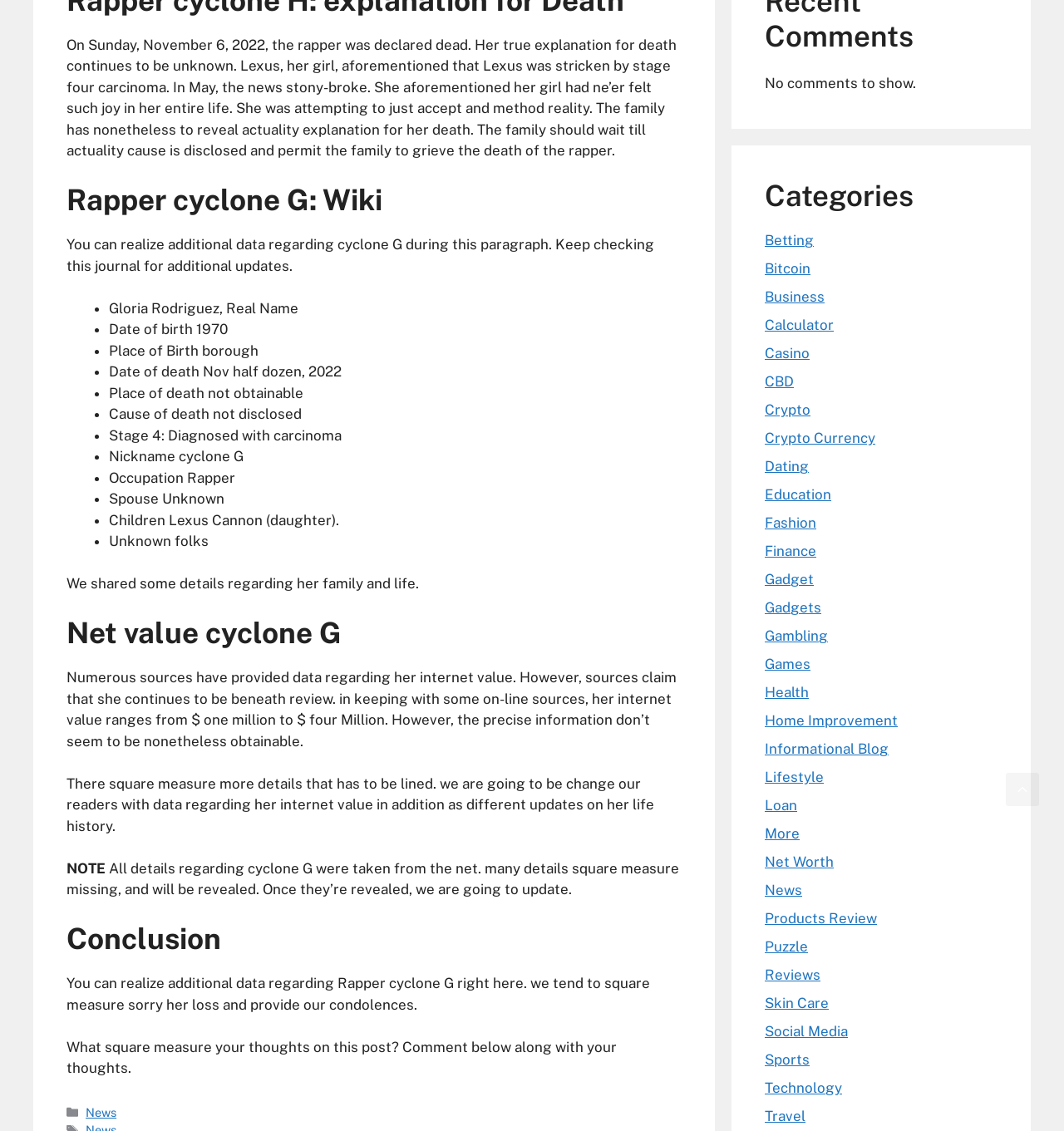Provide the bounding box coordinates of the HTML element this sentence describes: "Crypto". The bounding box coordinates consist of four float numbers between 0 and 1, i.e., [left, top, right, bottom].

[0.719, 0.355, 0.762, 0.37]